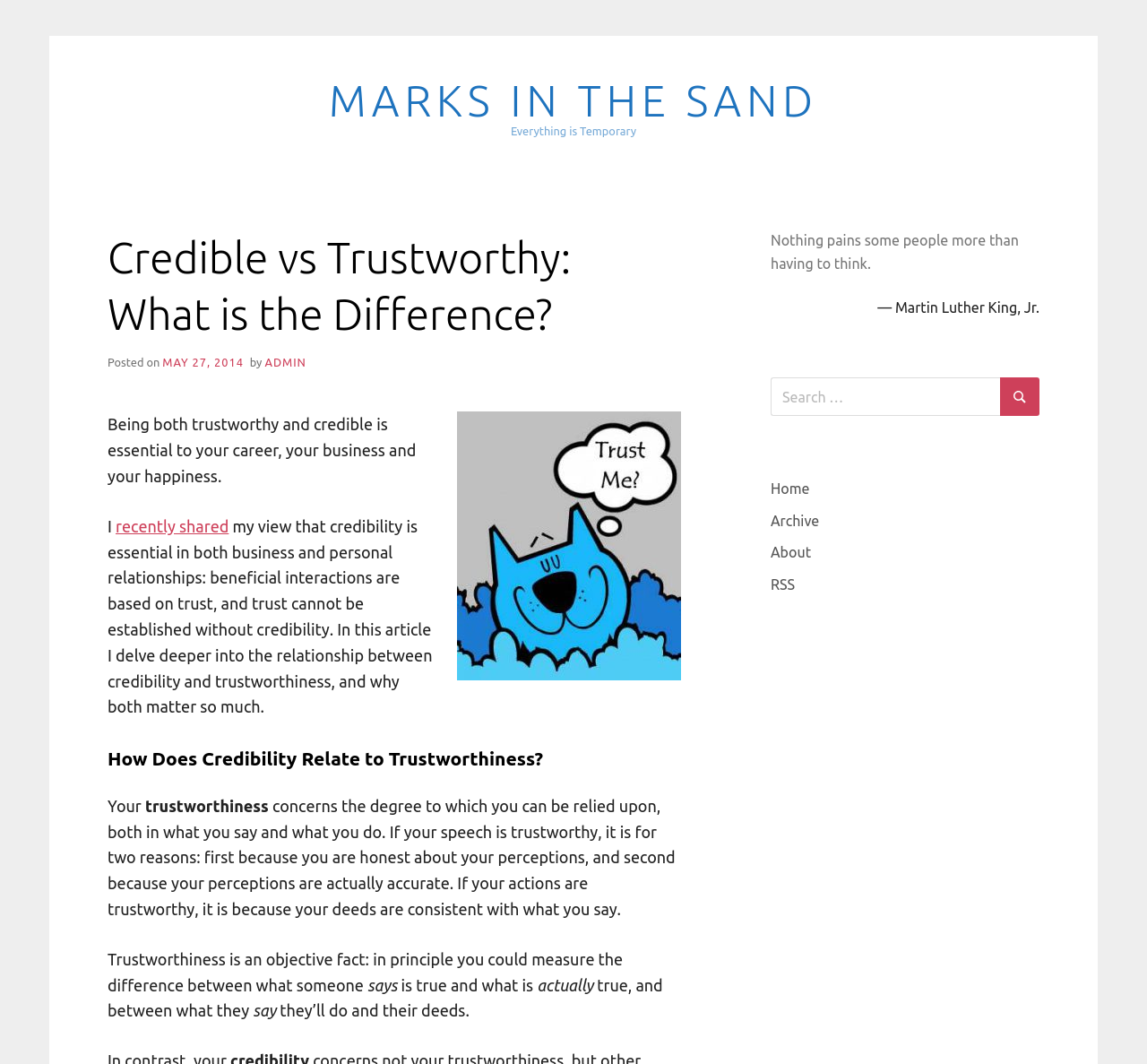Please determine the heading text of this webpage.

Credible vs Trustworthy: What is the Difference?